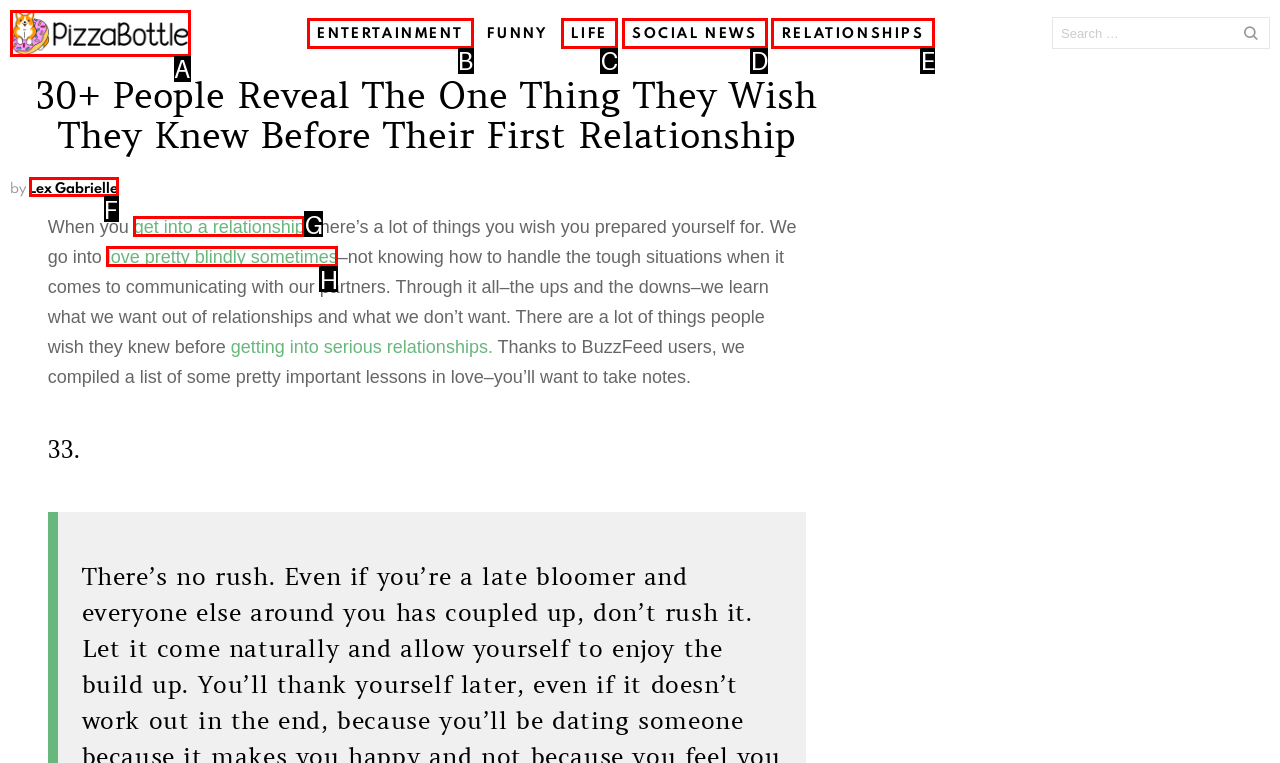Given the description: love pretty blindly sometimes, identify the HTML element that corresponds to it. Respond with the letter of the correct option.

H